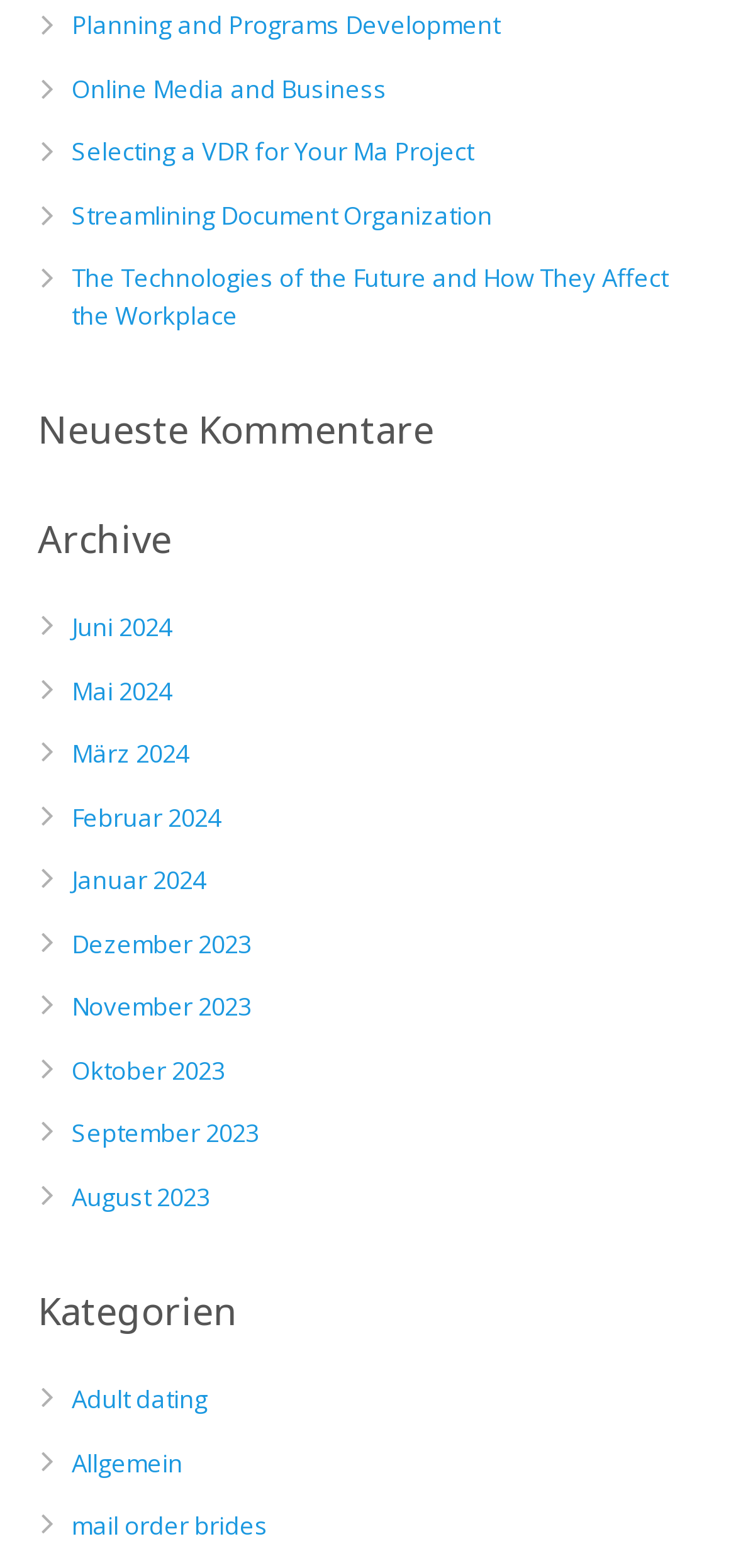Determine the bounding box for the UI element that matches this description: "Allgemein".

[0.097, 0.922, 0.249, 0.943]